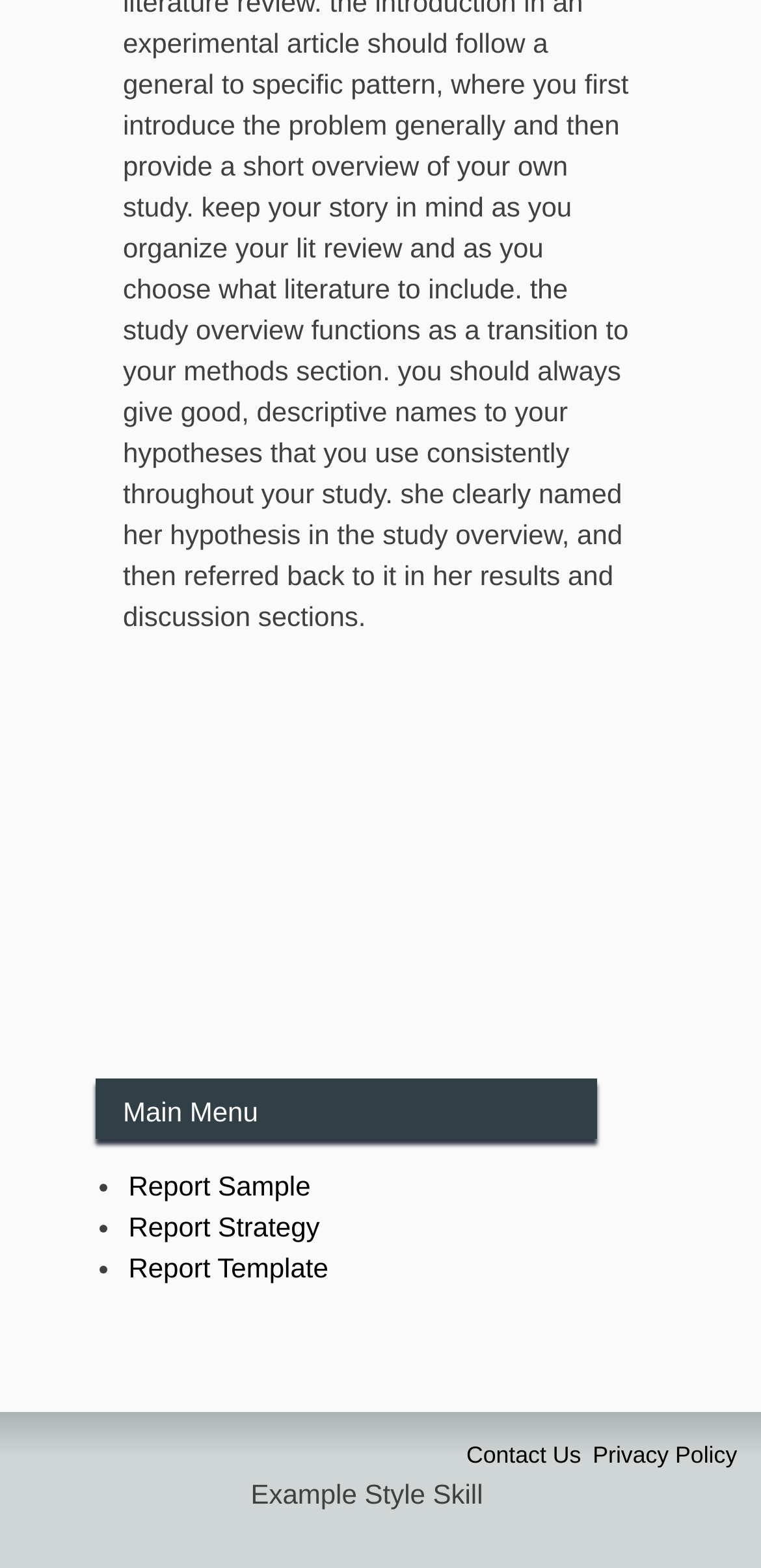Use the details in the image to answer the question thoroughly: 
What is the first item in the main menu?

I looked at the list of links under the 'Main Menu' heading and found that the first item is 'Report Sample'.